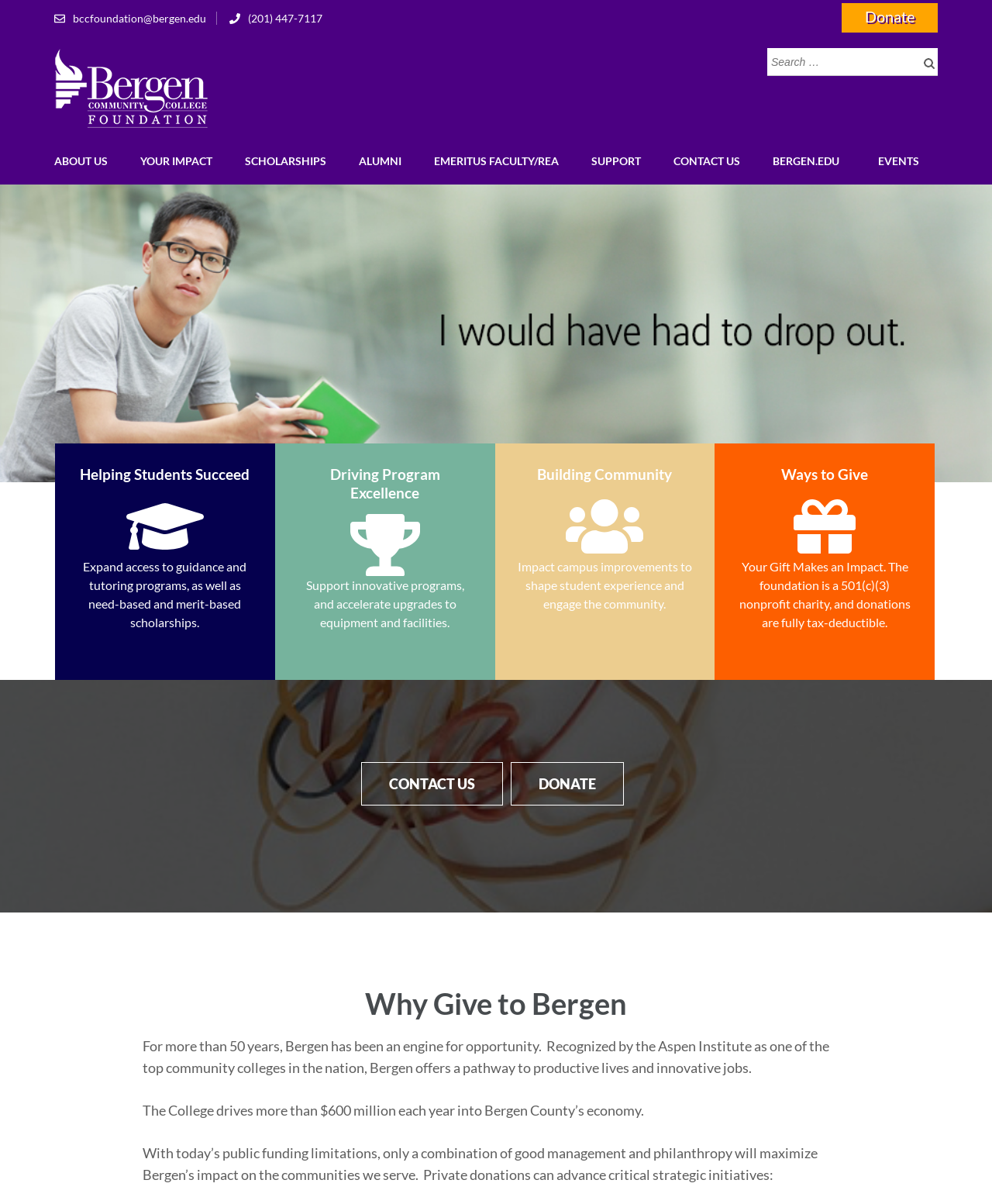Extract the main heading from the webpage content.

Bergen Community College Foundation